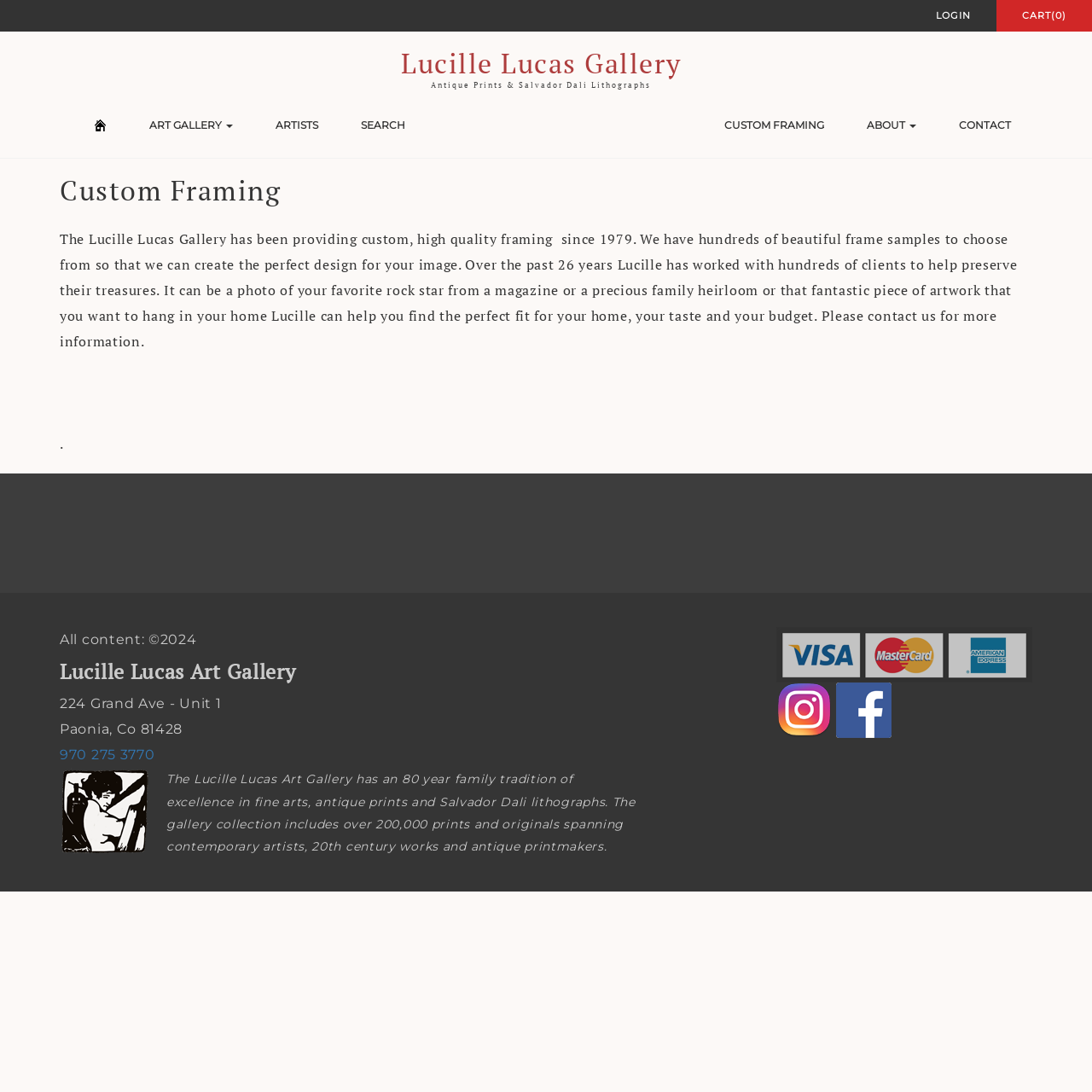What types of art does Lucille Lucas Gallery collect?
Using the picture, provide a one-word or short phrase answer.

Contemporary, 20th century, and antique prints